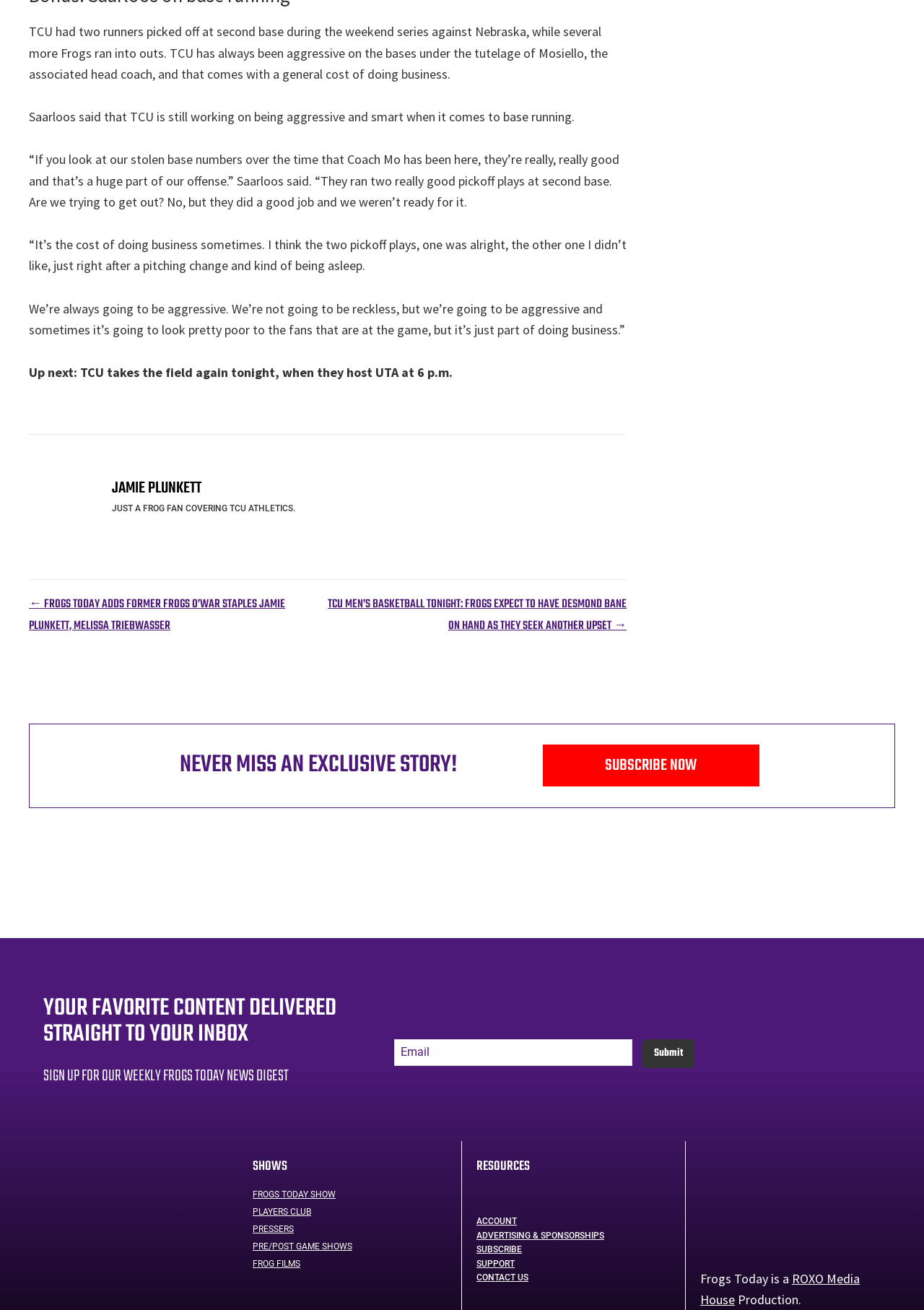Please determine the bounding box coordinates of the clickable area required to carry out the following instruction: "Click the 'CONTACT US' link". The coordinates must be four float numbers between 0 and 1, represented as [left, top, right, bottom].

[0.516, 0.972, 0.572, 0.979]